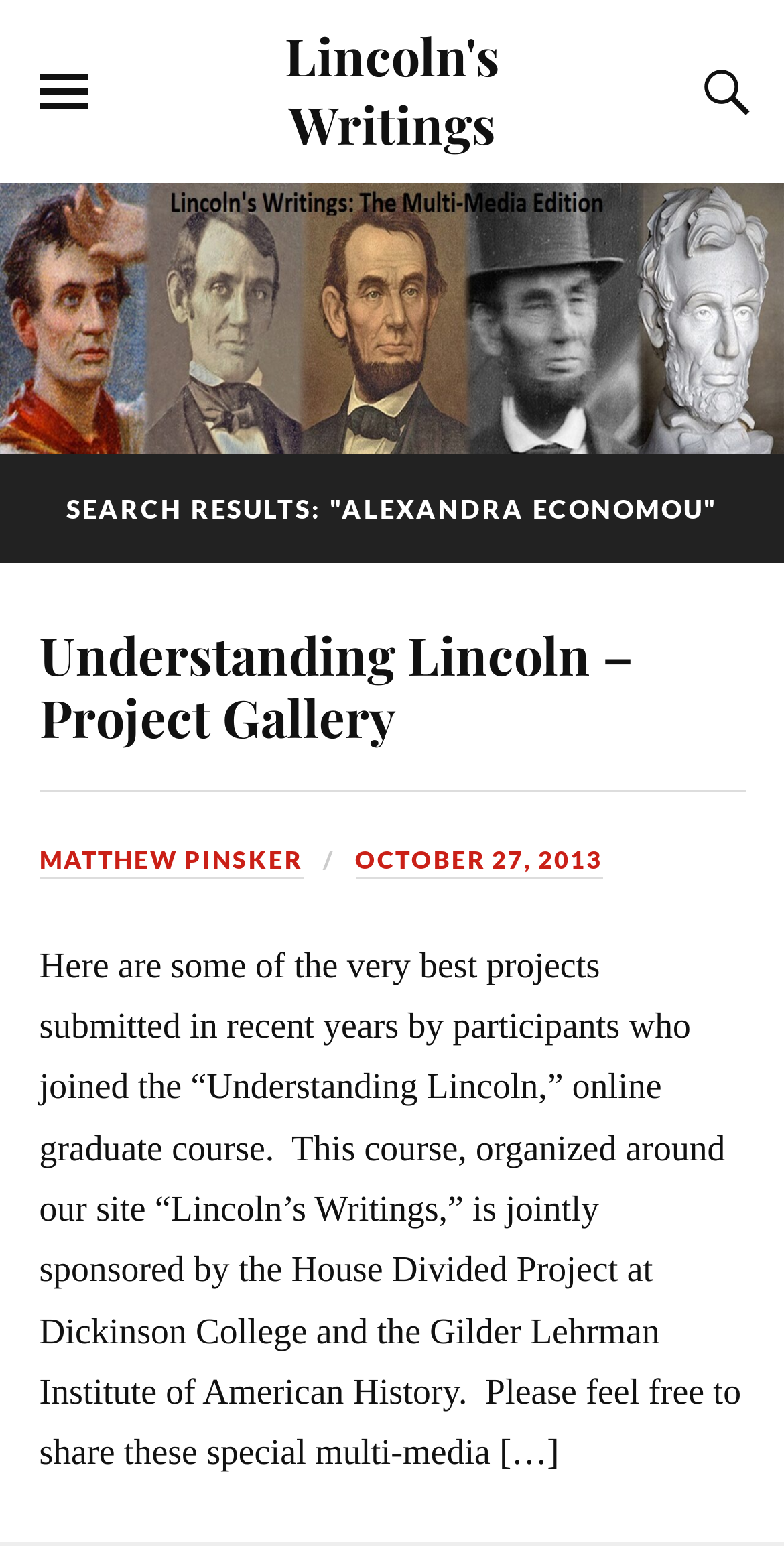Respond to the following question using a concise word or phrase: 
How many buttons are on the webpage?

2